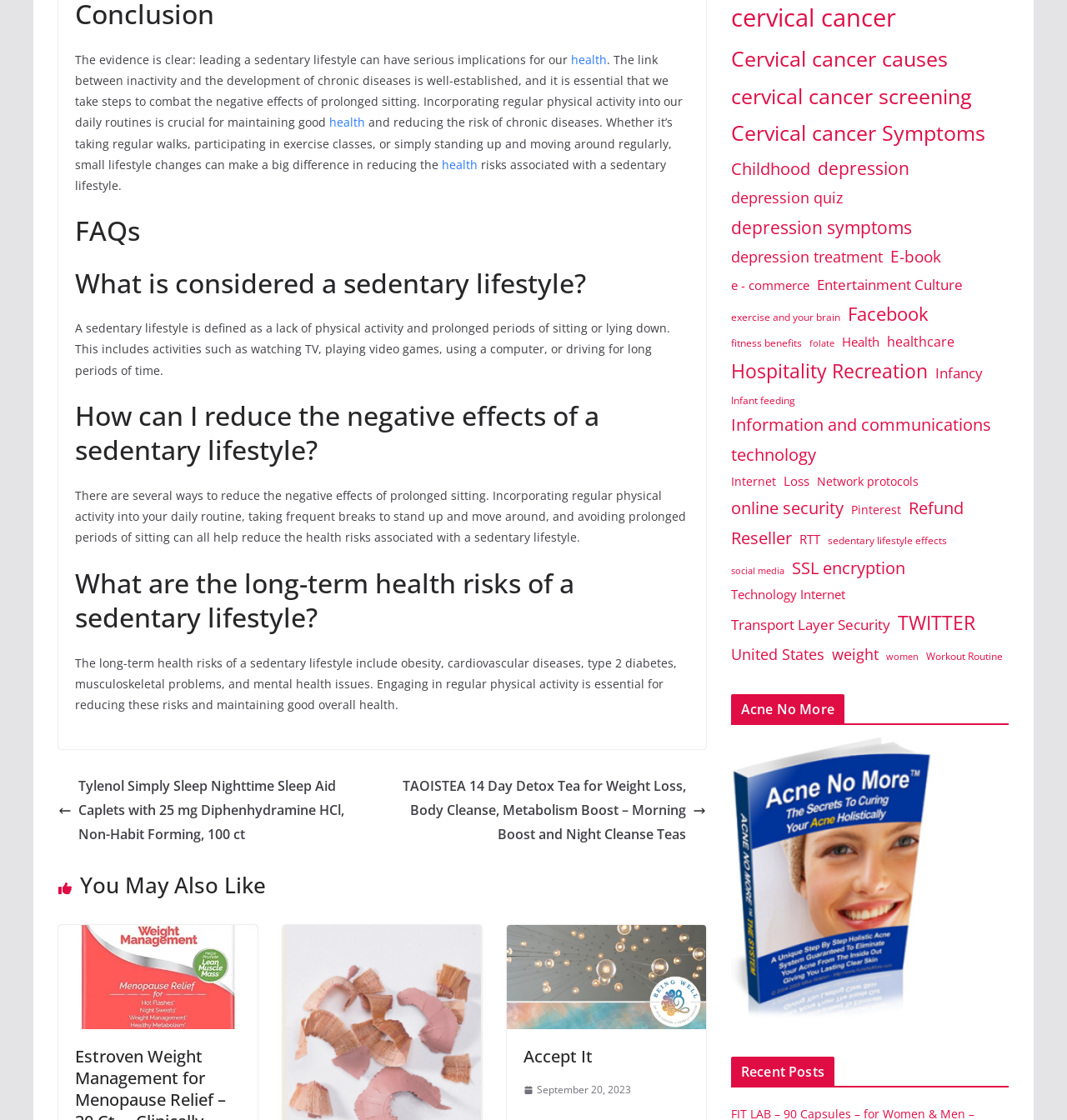What are the long-term health risks of a sedentary lifestyle?
Provide a detailed and extensive answer to the question.

The webpage states that the long-term health risks of a sedentary lifestyle include obesity, cardiovascular diseases, type 2 diabetes, musculoskeletal problems, and mental health issues, which can be reduced by engaging in regular physical activity.